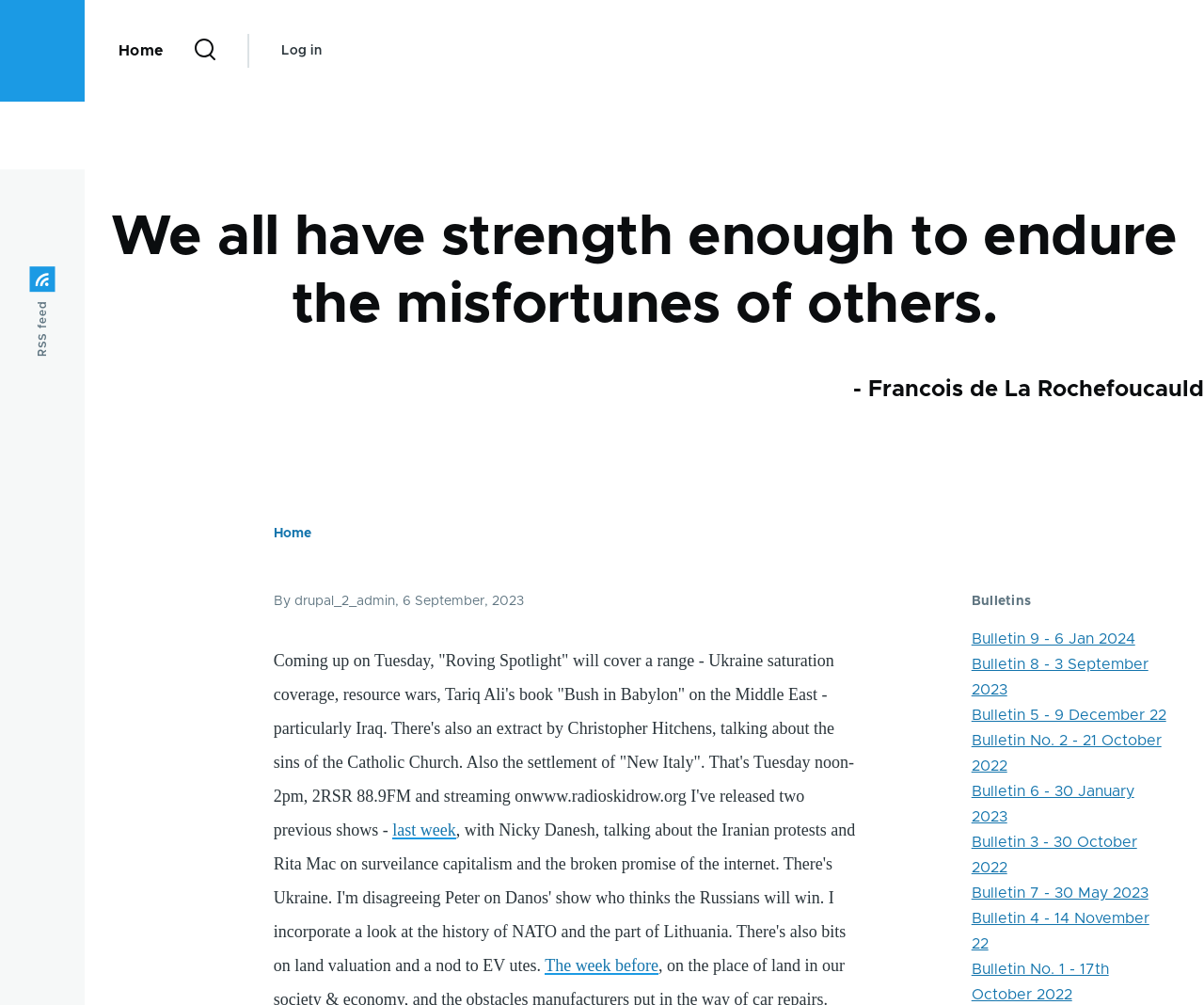Use one word or a short phrase to answer the question provided: 
What is the quote on the top of the page?

We all have strength enough to endure the misfortunes of others.